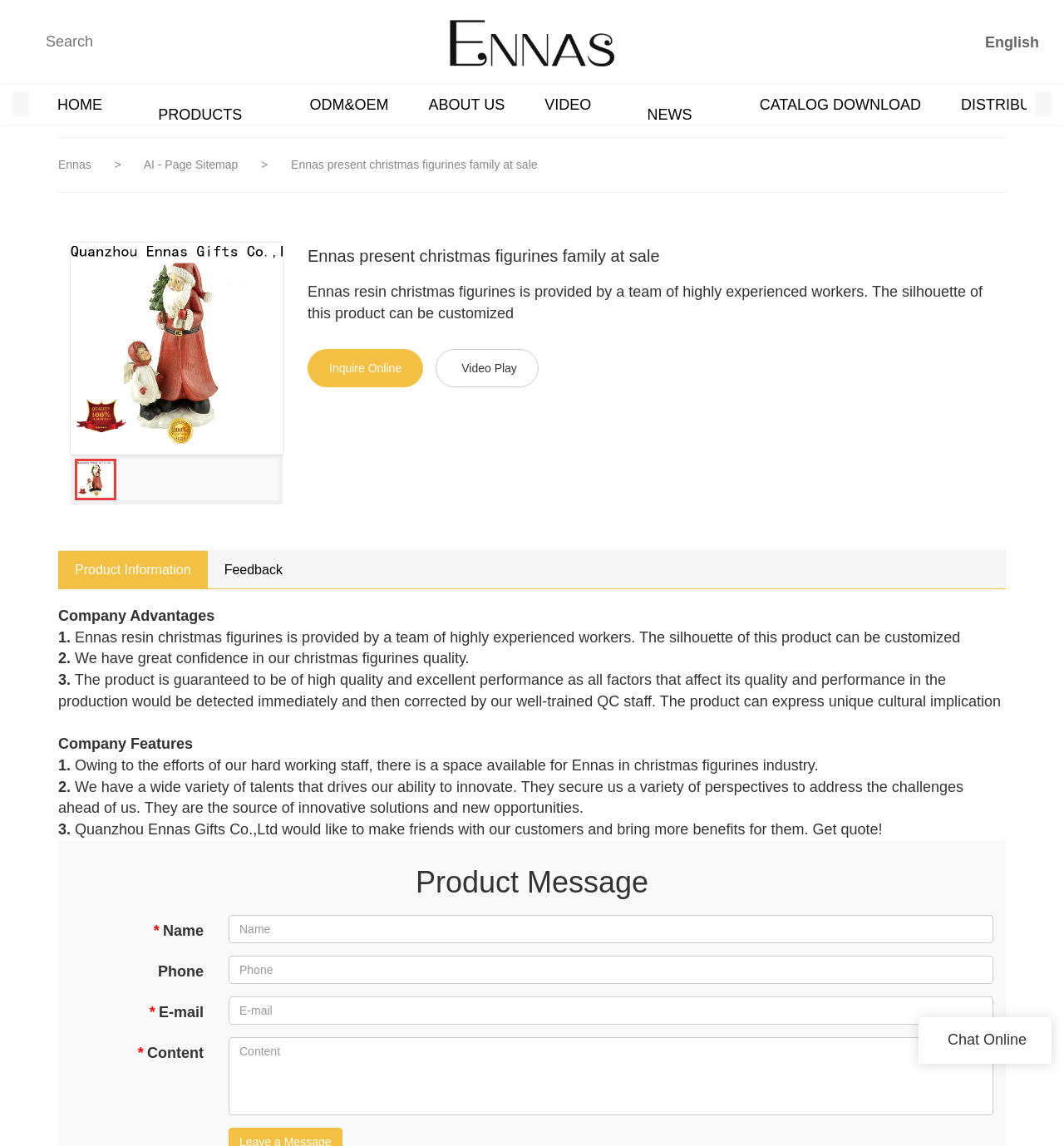Produce a meticulous description of the webpage.

This webpage is about Ennas, a company that provides resin Christmas figurines. At the top left corner, there is a search bar with a "Search" button next to it. On the top right corner, there is a language selection option with "English" currently selected. Below the search bar, there is a logo of Ennas Resin Gifts, which is an image with a link to the company's website.

The main navigation menu is located below the logo, with links to "HOME", "PRODUCTS", "ODM&OEM", "ABOUT US", "VIDEO", "NEWS", "CATALOG DOWNLOAD", and "DISTRIBUTOR". 

On the left side of the page, there is a section with a heading "Ennas present christmas figurines family at sale" and a brief description of the product. Below this section, there are two images related to the product. 

The main content of the page is divided into two sections. The first section has a heading "Ennas present christmas figurines family at sale" and provides a detailed description of the product, including its features and benefits. There is also a link to "Inquire Online" and a "Video Play" button.

The second section is a tab list with two tabs: "Product Information" and "Feedback". The "Product Information" tab is currently selected and displays a list of company advantages, including the experience of the workers, the quality of the product, and the detection and correction of any quality issues. It also lists the company features, such as the variety of talents and the ability to innovate.

Below the tab list, there is a section with a heading "Product Message" and a form to send a message to the company. The form includes fields for name, phone number, email, and content, with some fields marked as required.

At the bottom right corner of the page, there is a "Chat Online" button.